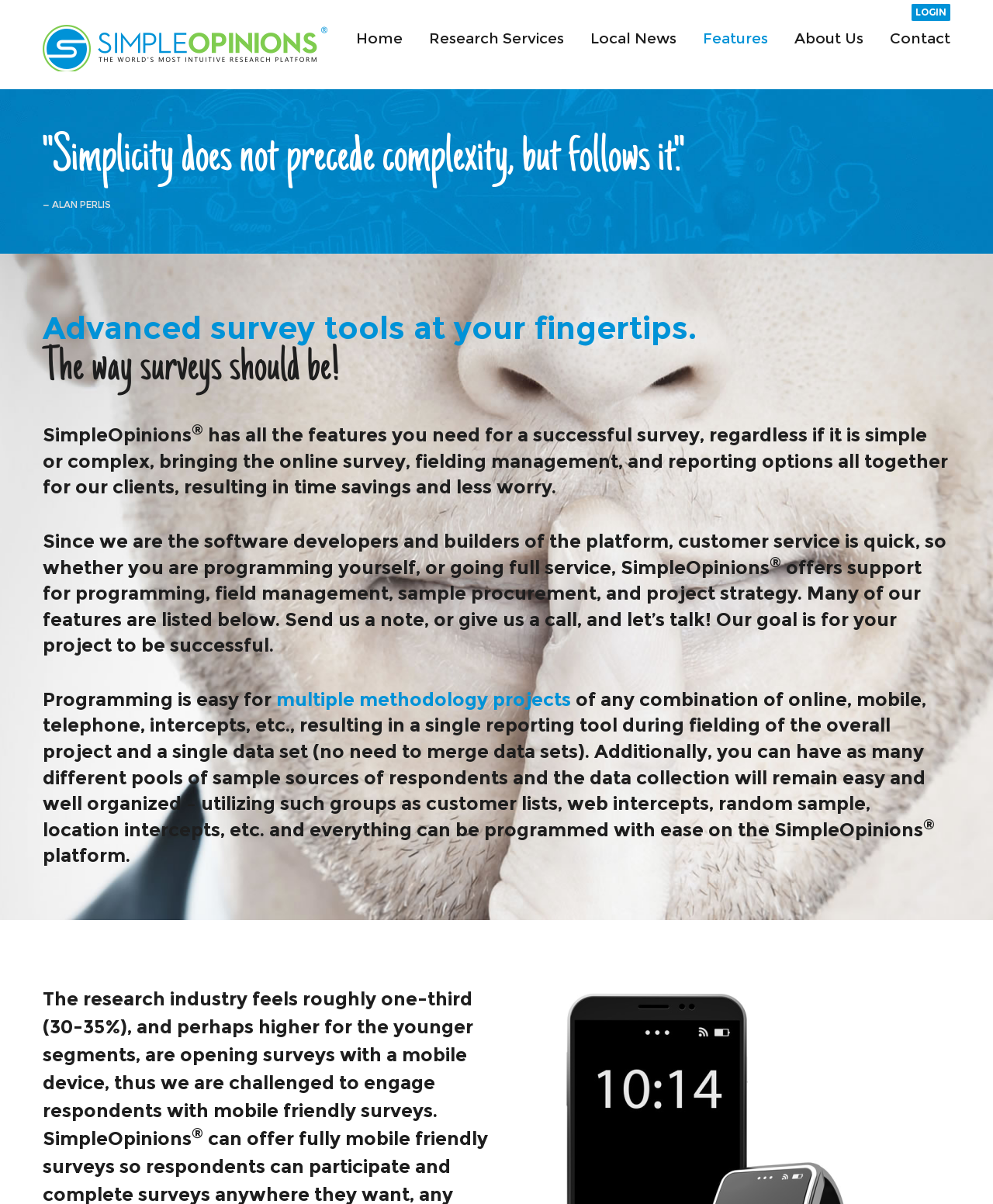Predict the bounding box of the UI element that fits this description: "Local News".

[0.595, 0.026, 0.681, 0.038]